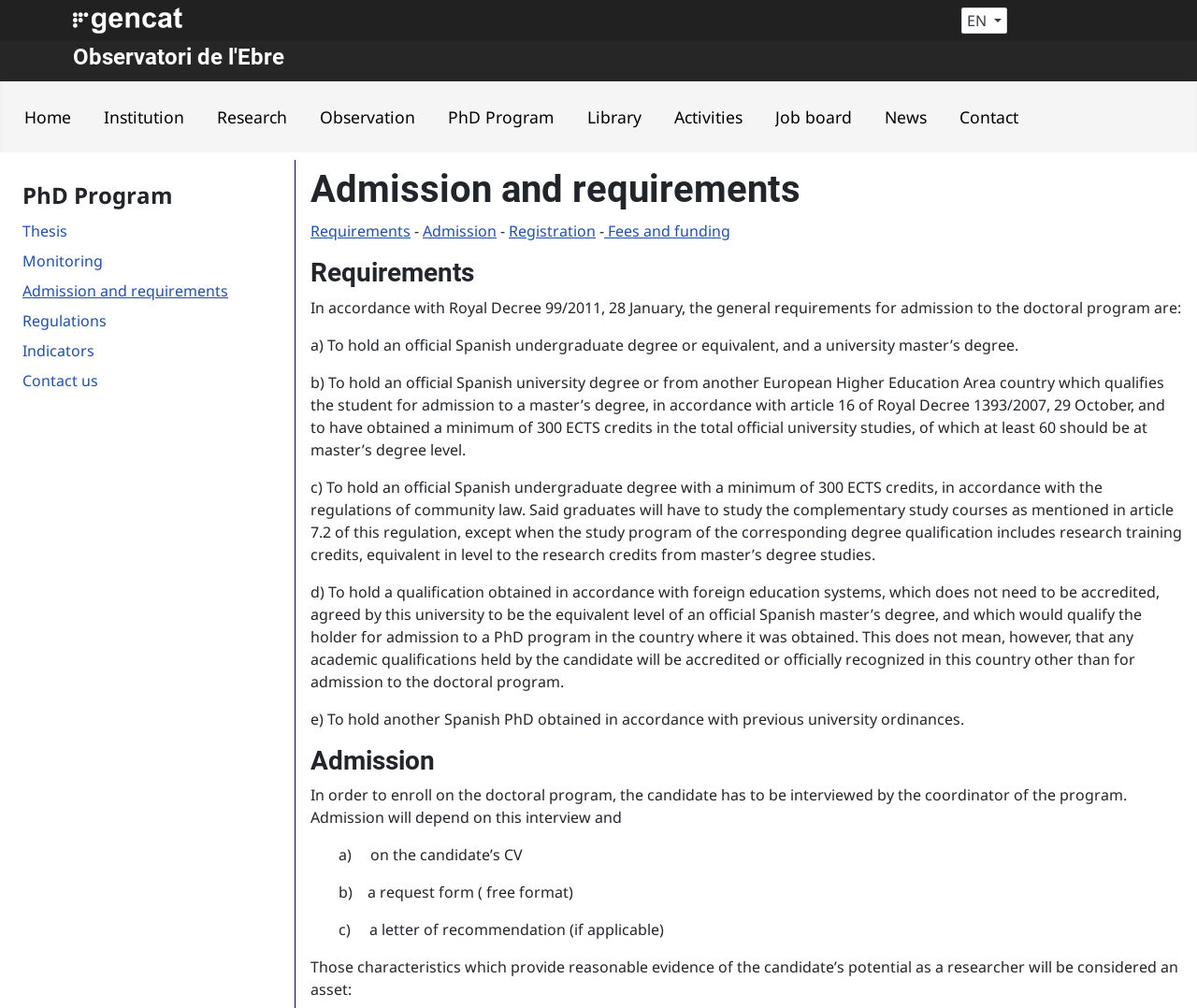Please provide a one-word or short phrase answer to the question:
What is the heading above the 'PhD Program' link?

Observatori de l'Ebre